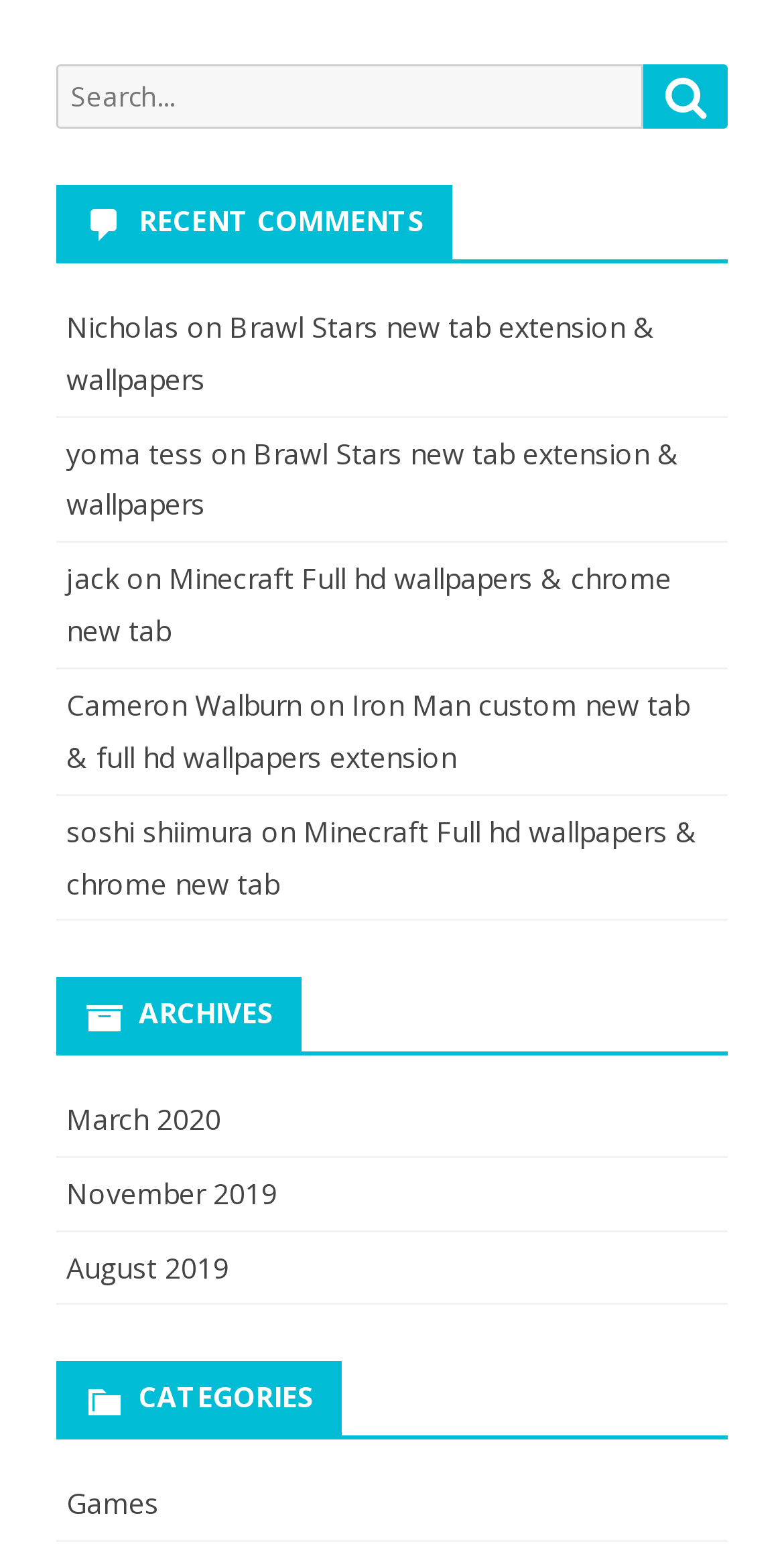Based on the image, provide a detailed response to the question:
What is the purpose of the search box?

The search box is located at the top of the webpage with a label 'Search for:' and a search icon. It is likely used to search for comments on the webpage.